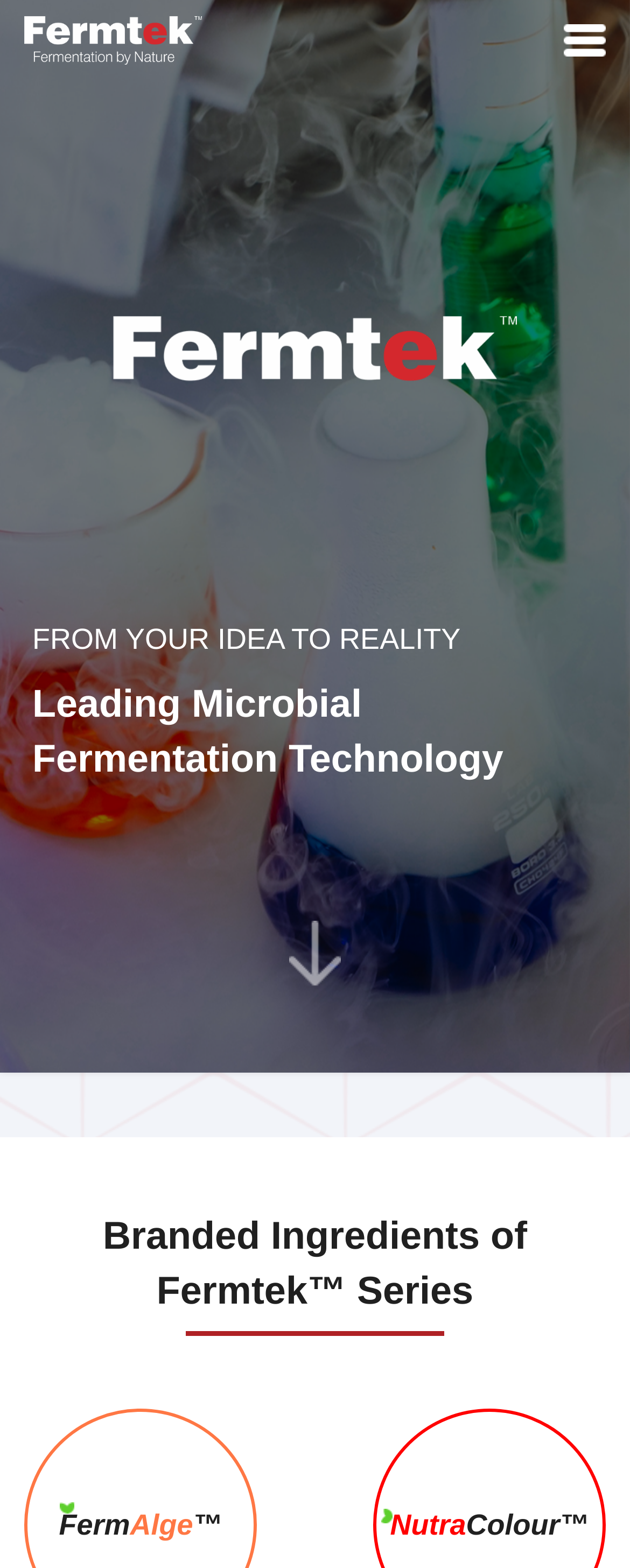How many manufacturing locations does Fermtek have?
Provide a comprehensive and detailed answer to the question.

I looked at the image located at [0.708, 0.42, 0.754, 0.438] and the static text 'Manufacturing Locations' at [0.535, 0.498, 0.926, 0.515], but I couldn't find a specific number mentioned.